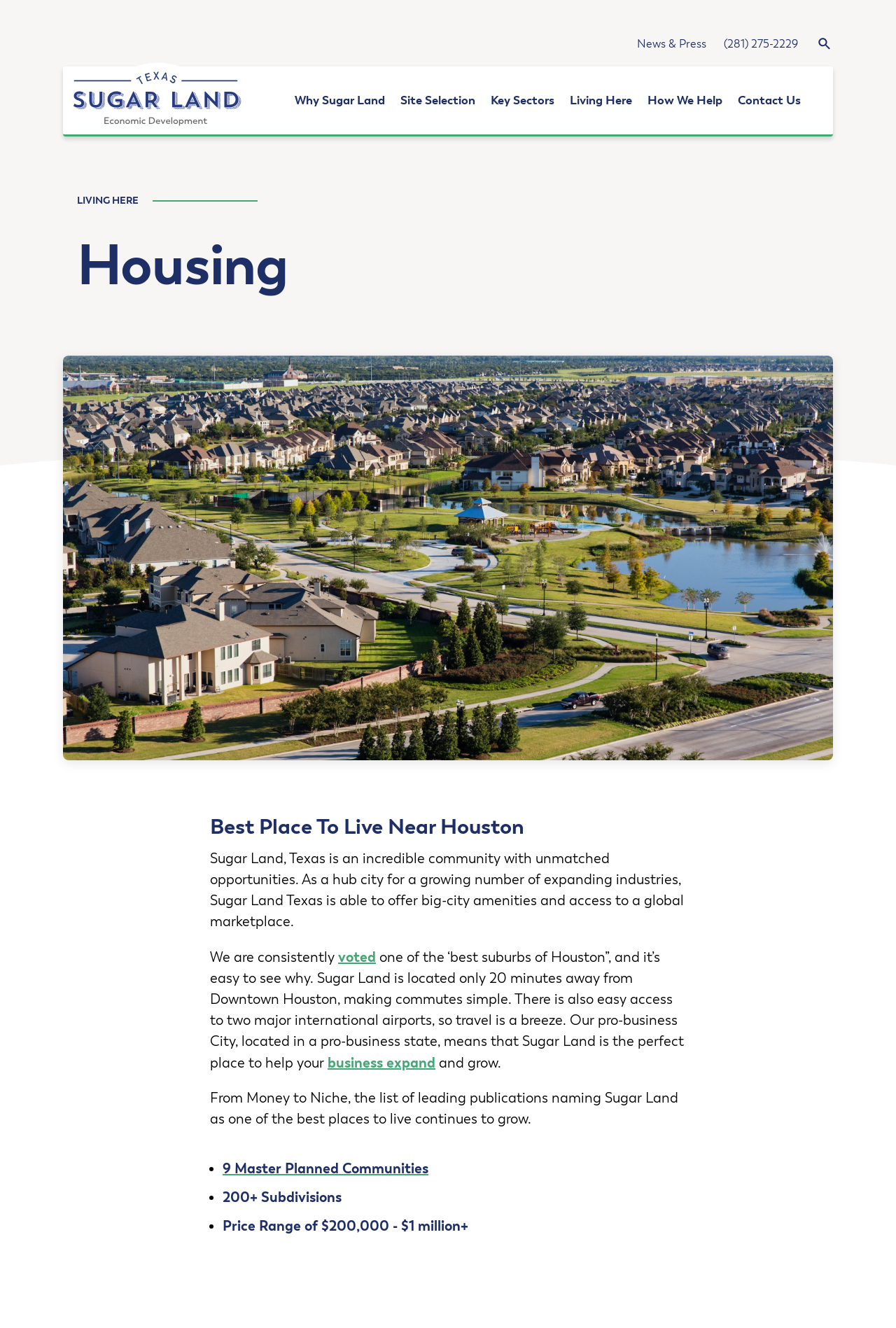Locate the bounding box of the UI element based on this description: "voted". Provide four float numbers between 0 and 1 as [left, top, right, bottom].

[0.377, 0.714, 0.42, 0.727]